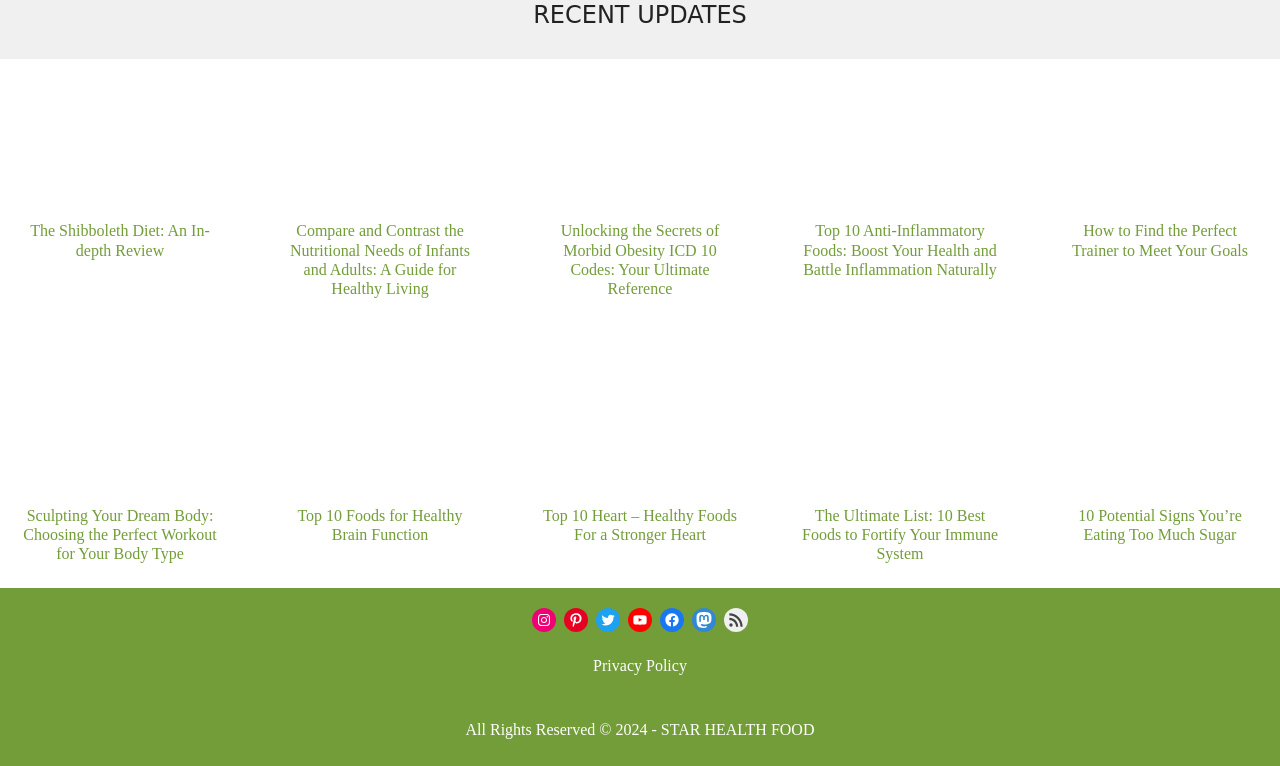Locate the bounding box coordinates of the area where you should click to accomplish the instruction: "Visit IP Consulting's LinkedIn page".

None